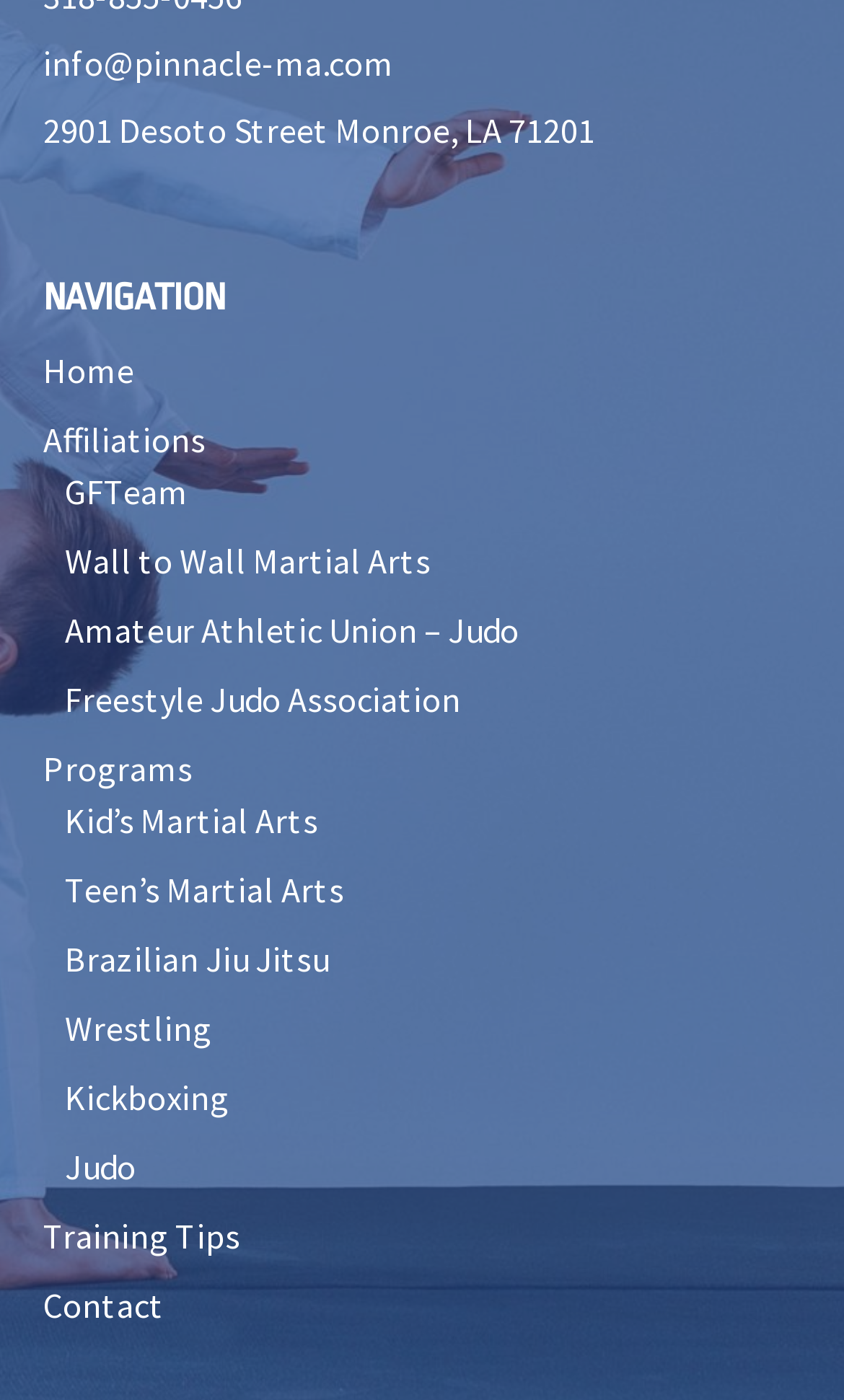Based on the image, please respond to the question with as much detail as possible:
What is the email address of the website?

The email address can be found at the top of the webpage, which is 'info@pinnacle-ma.com'.